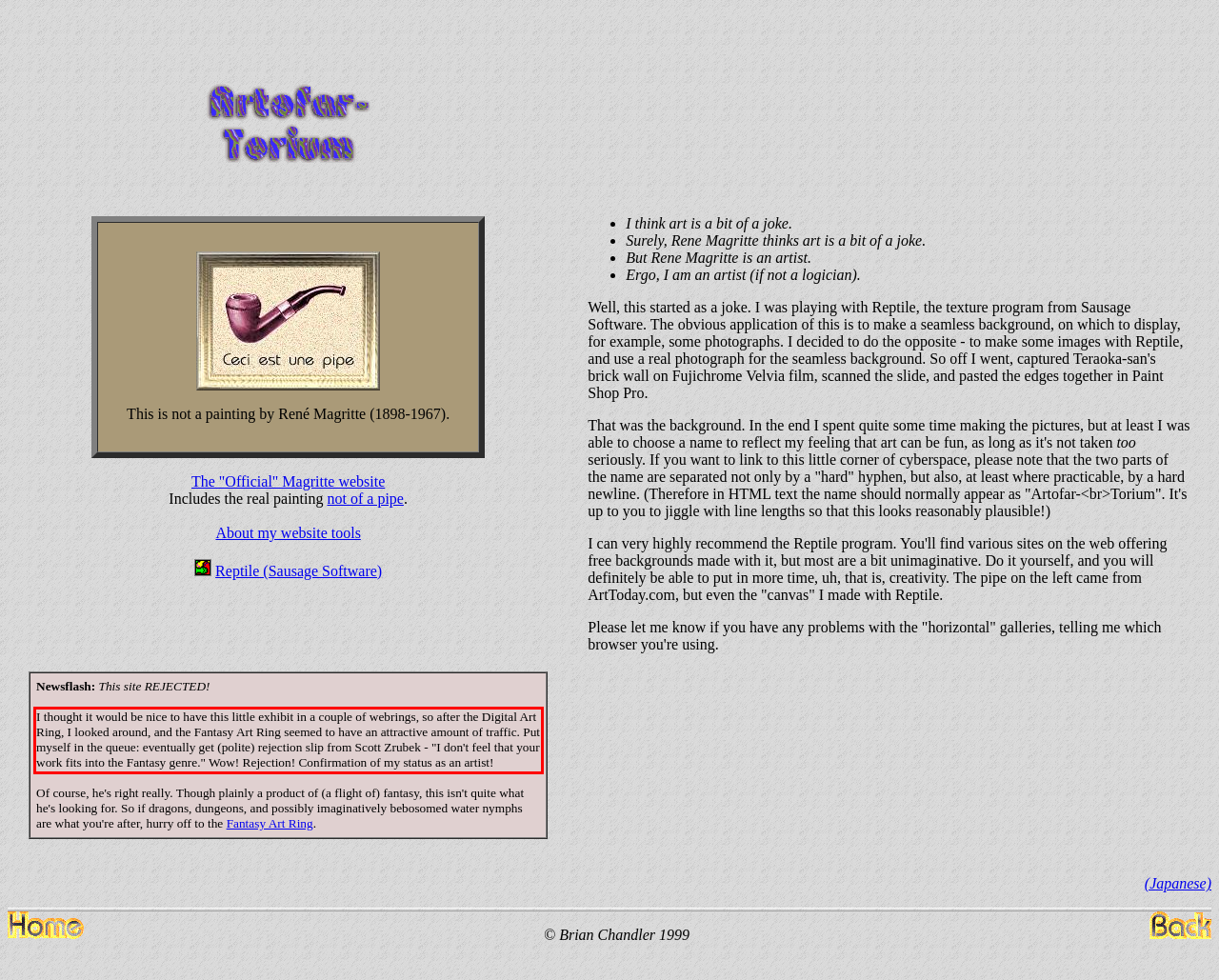Please look at the screenshot provided and find the red bounding box. Extract the text content contained within this bounding box.

I thought it would be nice to have this little exhibit in a couple of webrings, so after the Digital Art Ring, I looked around, and the Fantasy Art Ring seemed to have an attractive amount of traffic. Put myself in the queue: eventually get (polite) rejection slip from Scott Zrubek - "I don't feel that your work fits into the Fantasy genre." Wow! Rejection! Confirmation of my status as an artist!